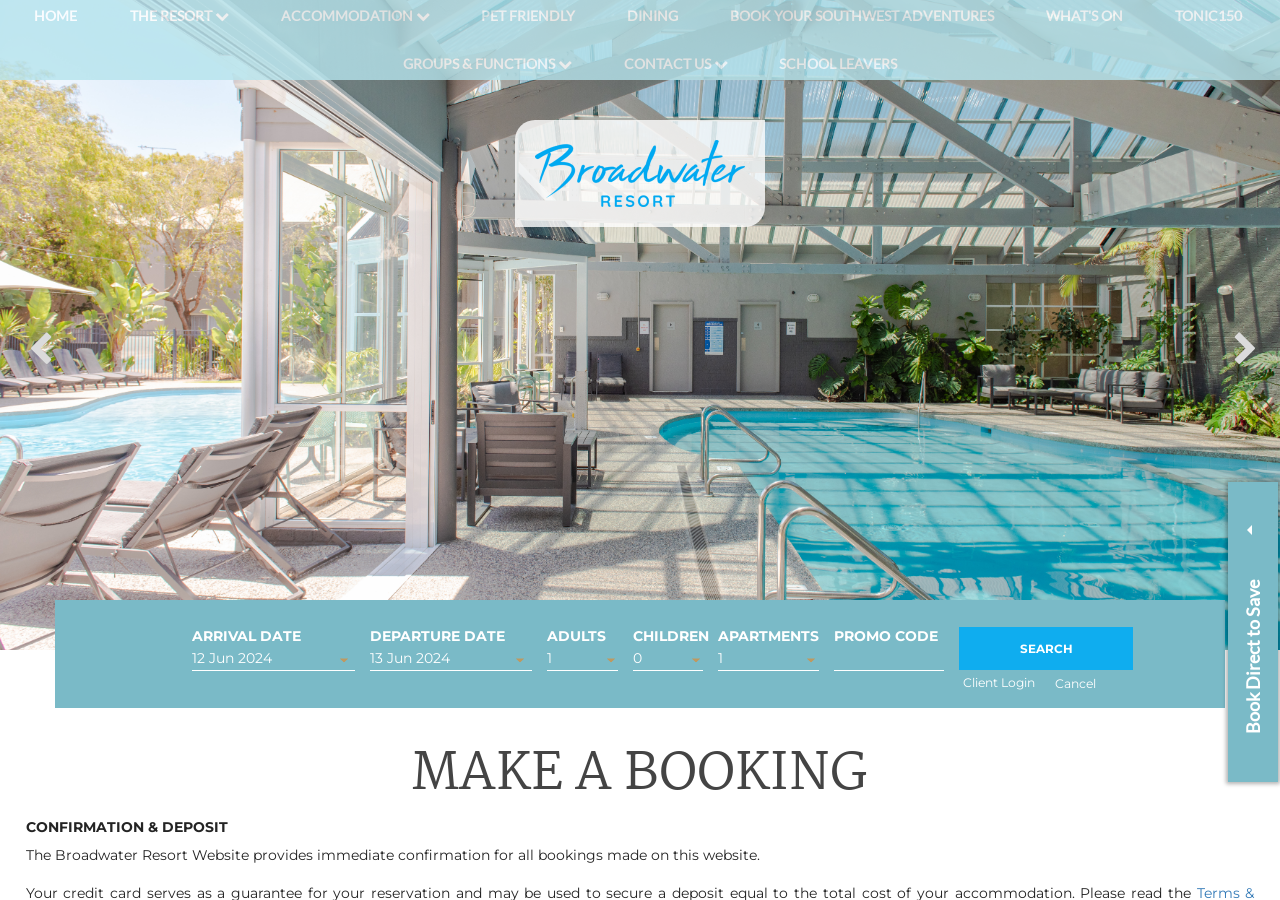Indicate the bounding box coordinates of the element that needs to be clicked to satisfy the following instruction: "Click on 'Healthy Eating'". The coordinates should be four float numbers between 0 and 1, i.e., [left, top, right, bottom].

None